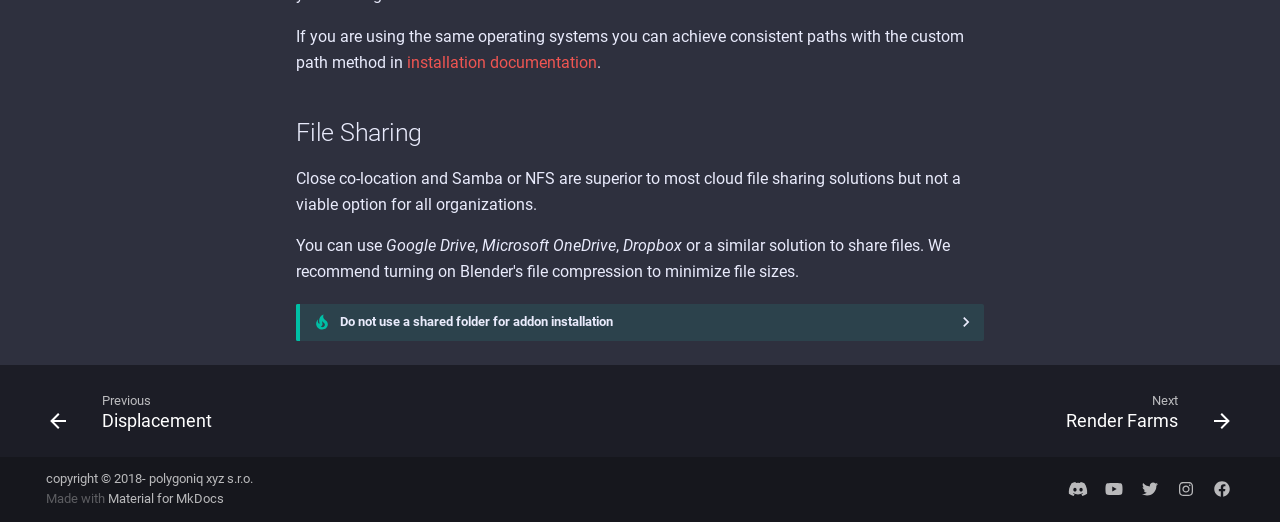What is the name of the company that made the webpage? Analyze the screenshot and reply with just one word or a short phrase.

polygoniq xyz s.r.o.